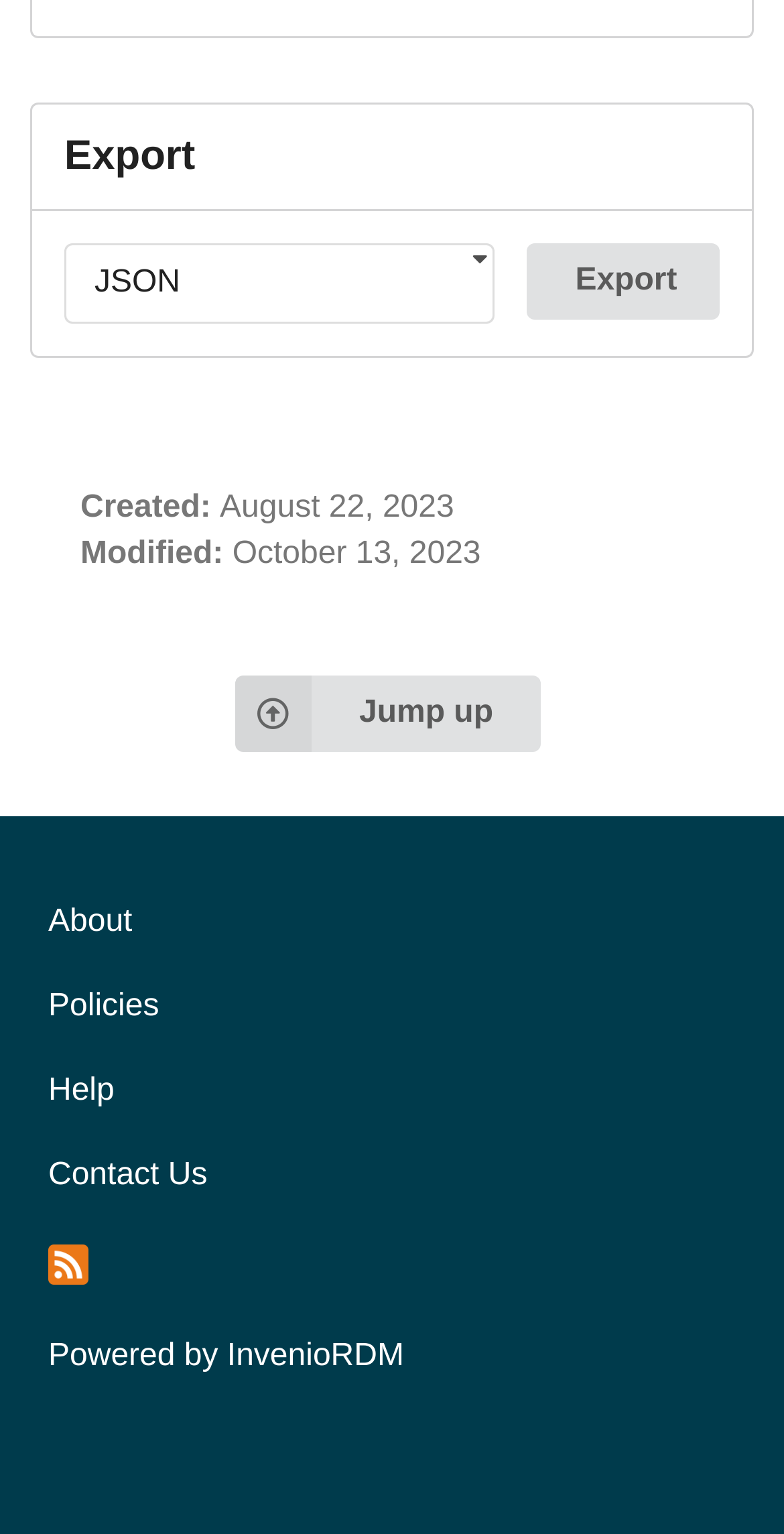Provide a brief response using a word or short phrase to this question:
What is the purpose of the 'Export' button?

Export data